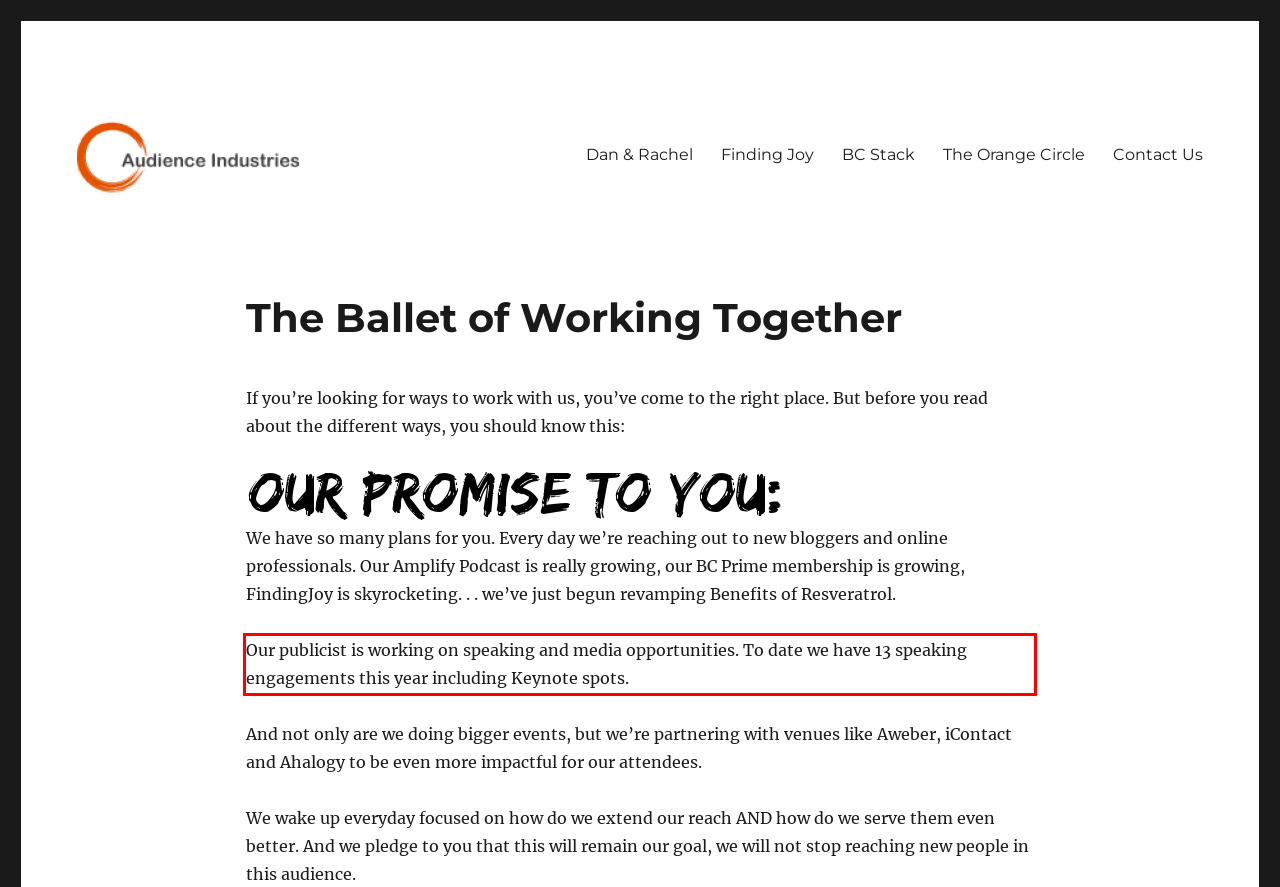Using the webpage screenshot, recognize and capture the text within the red bounding box.

Our publicist is working on speaking and media opportunities. To date we have 13 speaking engagements this year including Keynote spots.